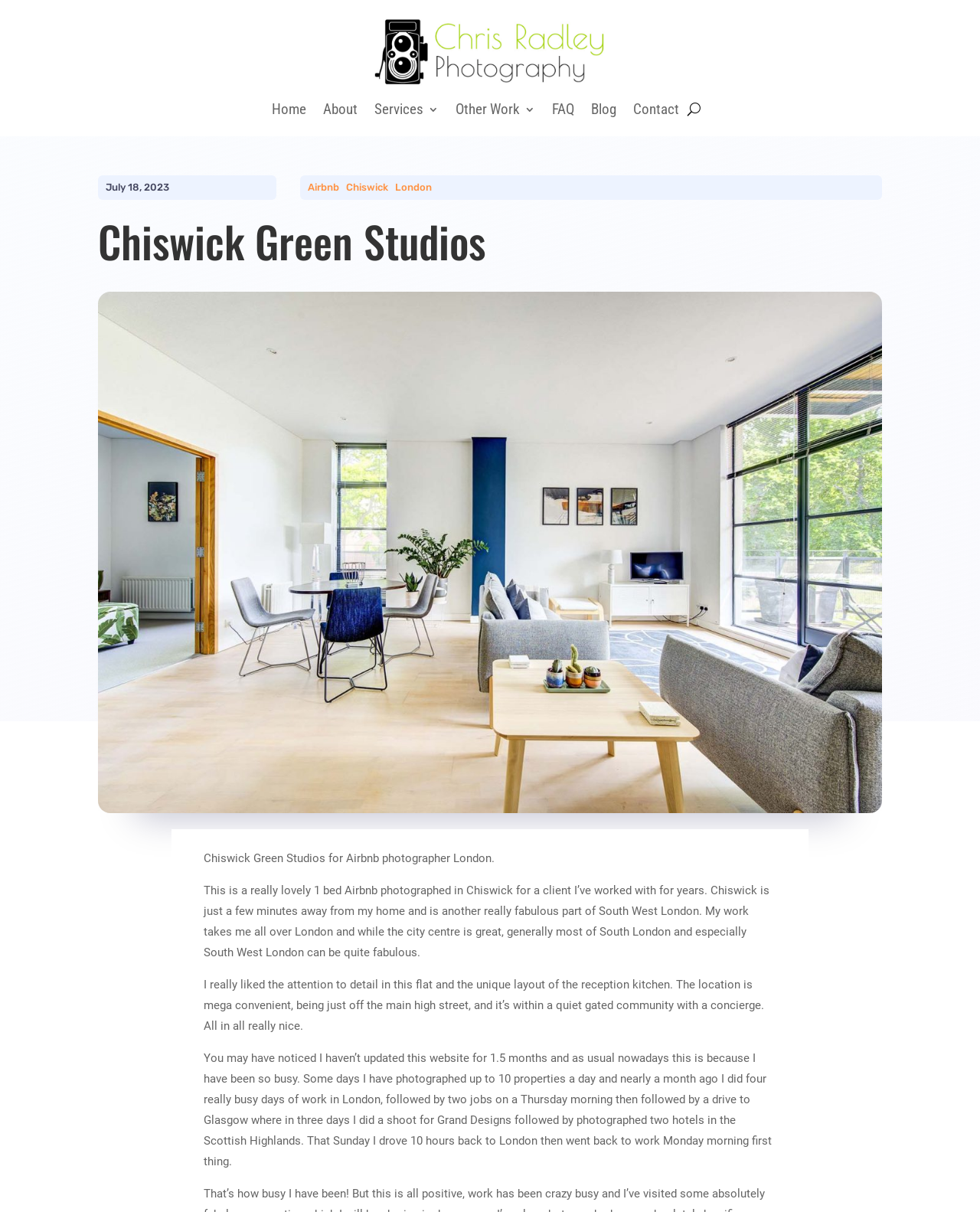Please find the bounding box coordinates of the element that must be clicked to perform the given instruction: "Click the 'Home' link". The coordinates should be four float numbers from 0 to 1, i.e., [left, top, right, bottom].

[0.277, 0.086, 0.312, 0.1]